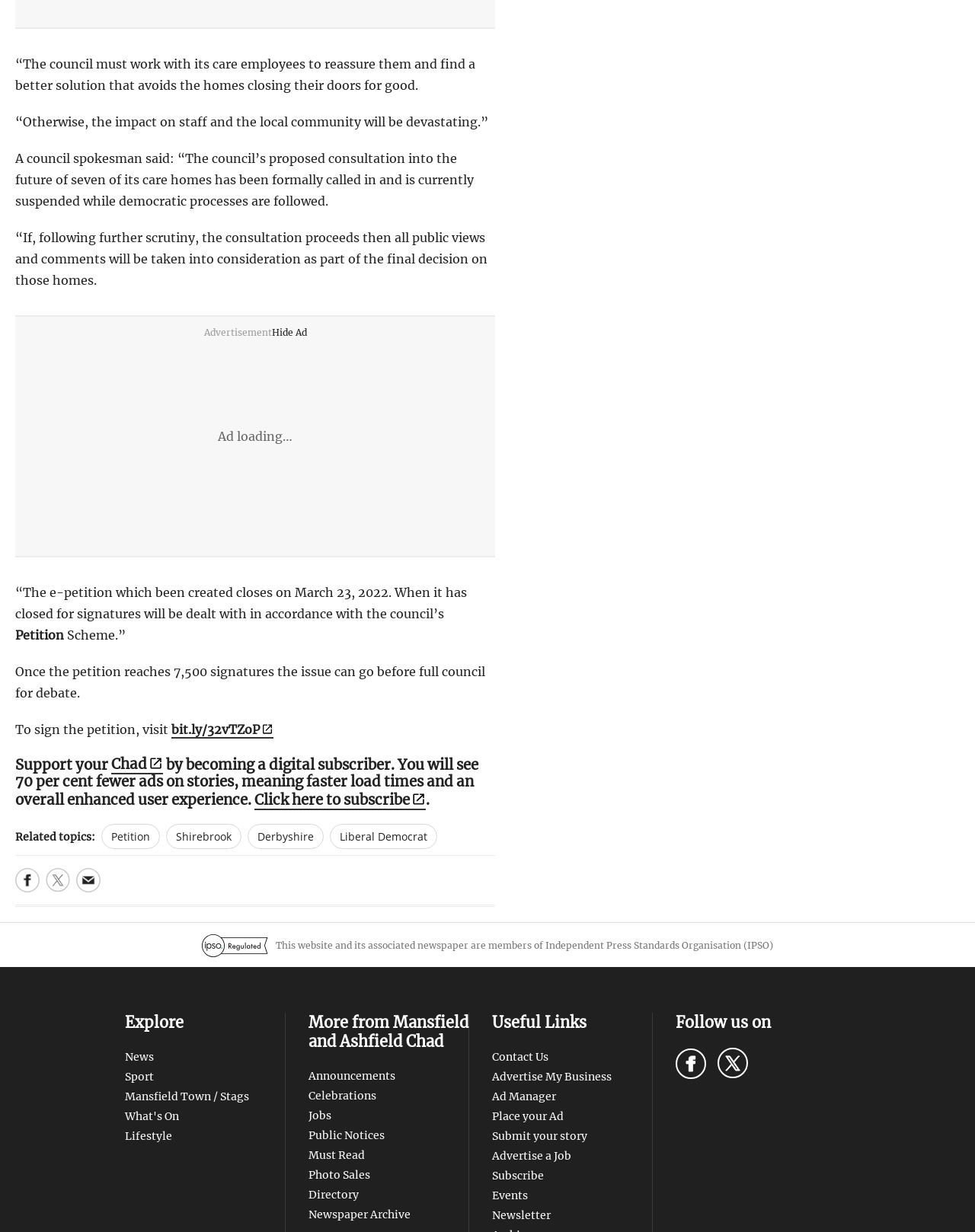Locate the bounding box coordinates of the region to be clicked to comply with the following instruction: "Visit Mansfield and Ashfield Chad on Facebook". The coordinates must be four float numbers between 0 and 1, in the form [left, top, right, bottom].

[0.693, 0.851, 0.724, 0.876]